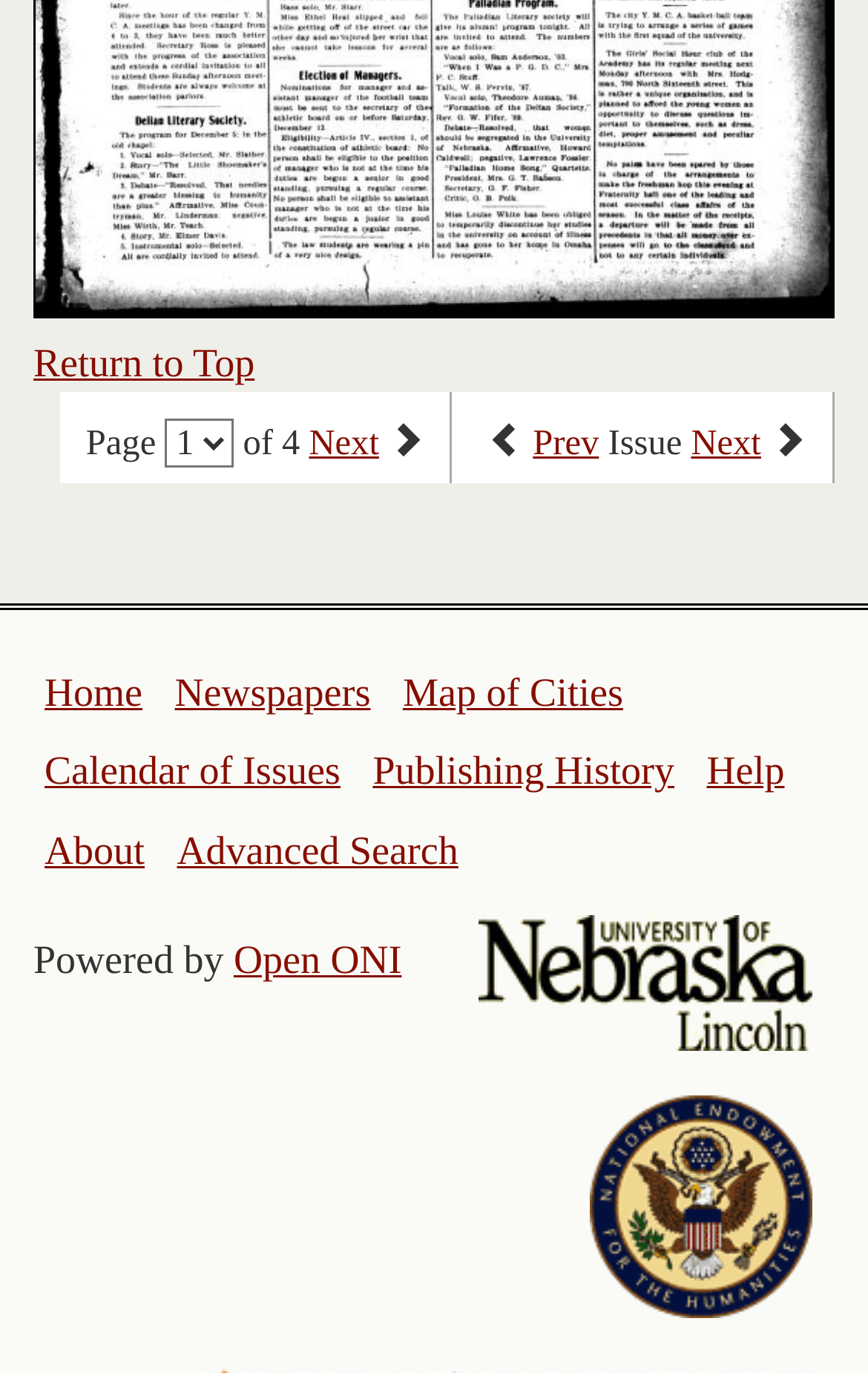Please find the bounding box for the following UI element description. Provide the coordinates in (top-left x, top-left y, bottom-right x, bottom-right y) format, with values between 0 and 1: Prev

[0.614, 0.308, 0.69, 0.338]